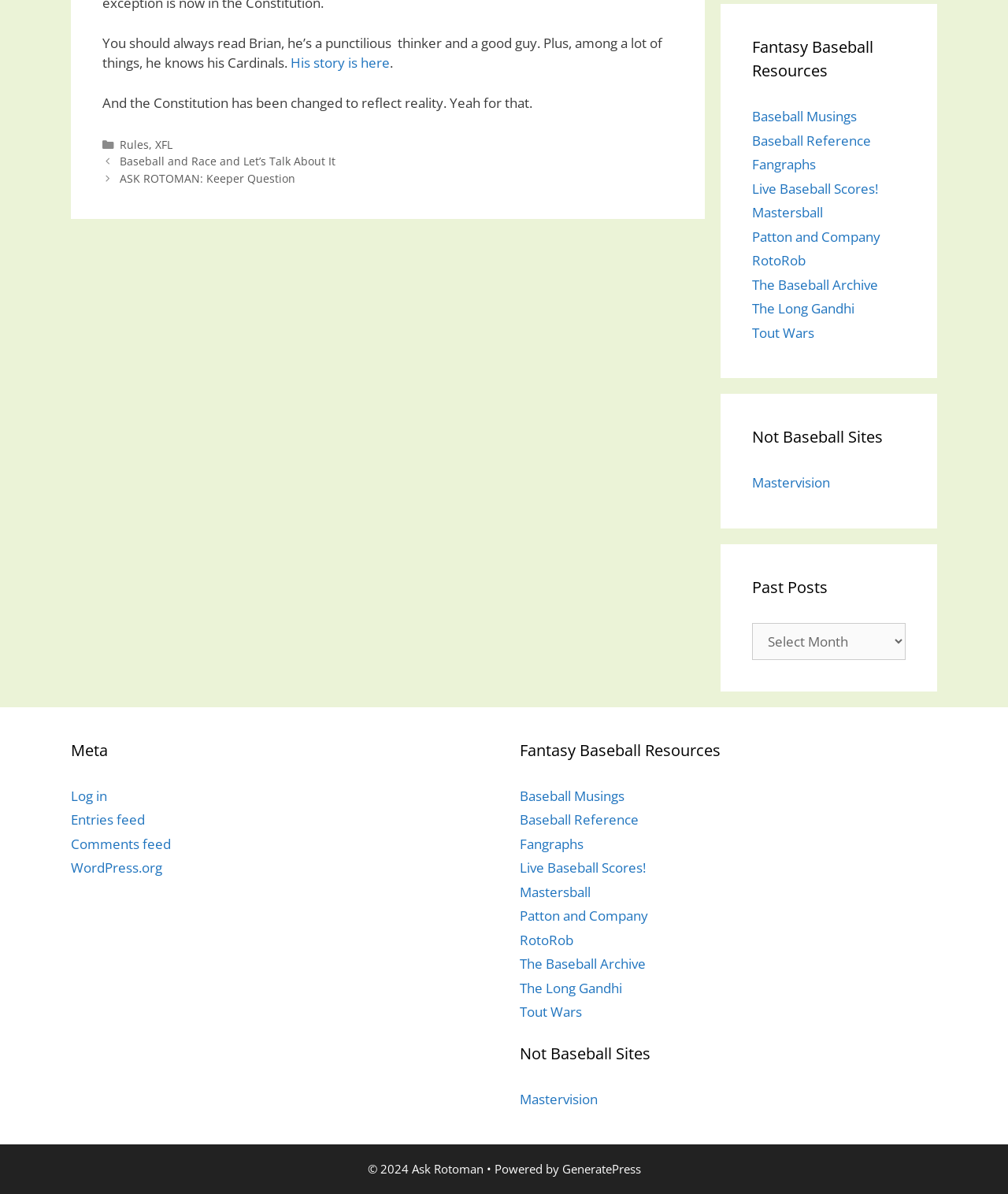Can you find the bounding box coordinates for the UI element given this description: "His story is here"? Provide the coordinates as four float numbers between 0 and 1: [left, top, right, bottom].

[0.288, 0.045, 0.387, 0.06]